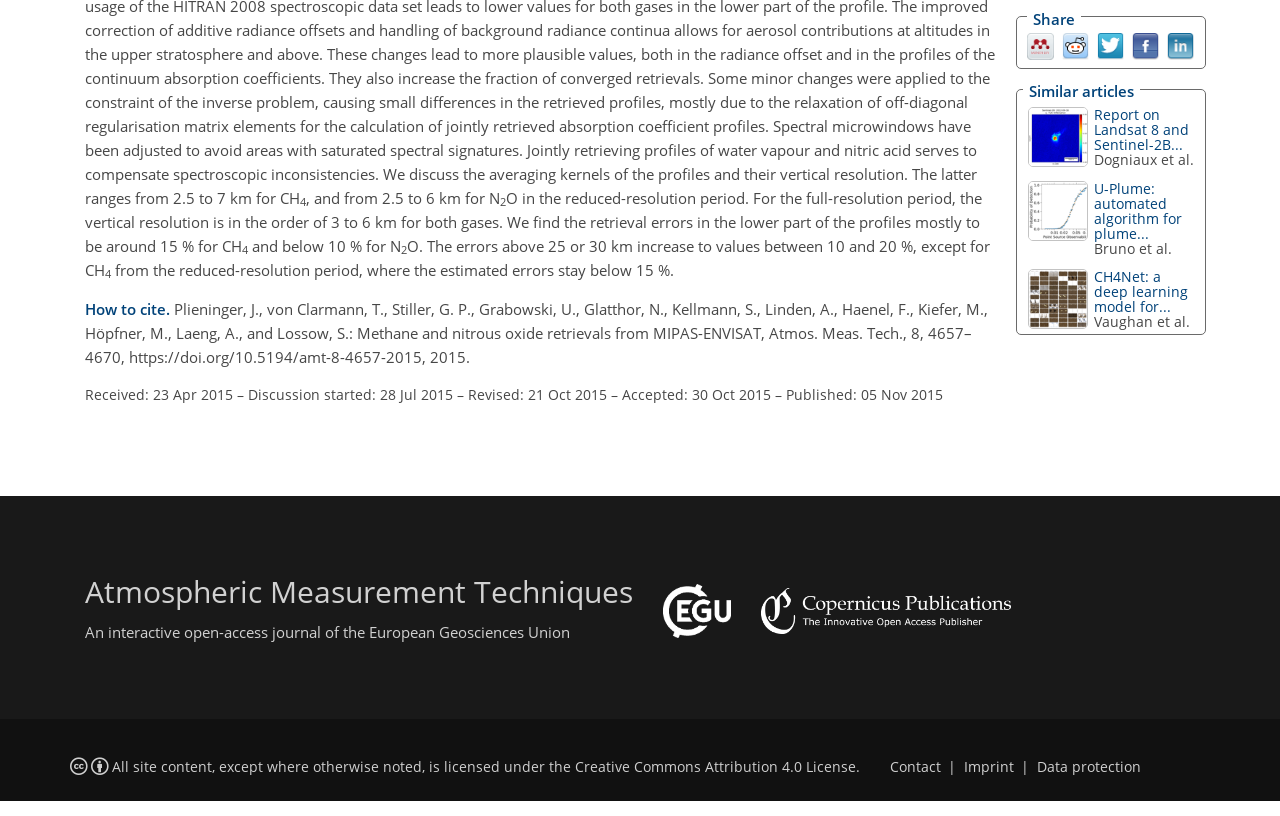Bounding box coordinates are specified in the format (top-left x, top-left y, bottom-right x, bottom-right y). All values are floating point numbers bounded between 0 and 1. Please provide the bounding box coordinate of the region this sentence describes: Imprint

[0.753, 0.928, 0.792, 0.951]